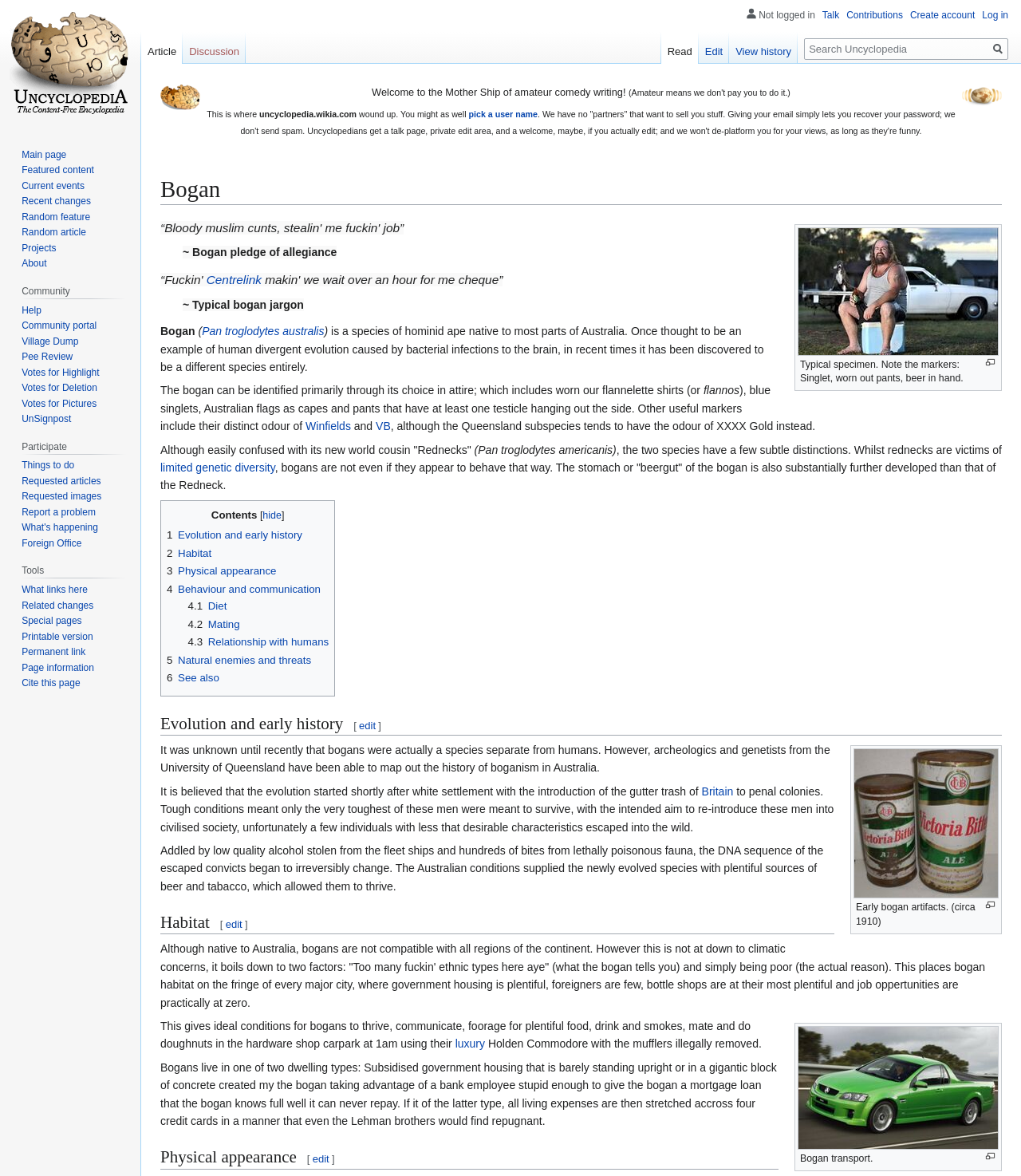What is the purpose of the 'Contents' section on this webpage?
Give a one-word or short-phrase answer derived from the screenshot.

To provide a navigation menu